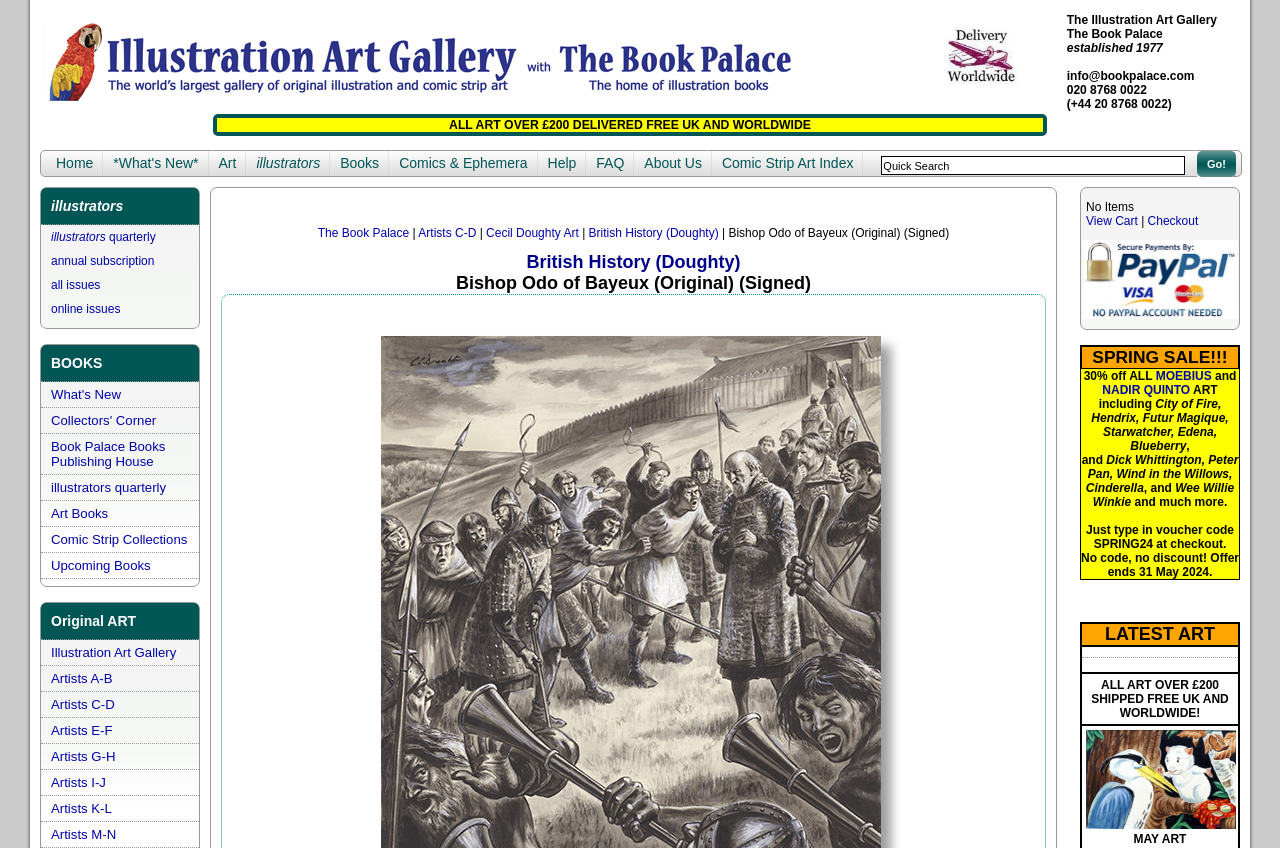Can you determine the bounding box coordinates of the area that needs to be clicked to fulfill the following instruction: "Checkout"?

[0.897, 0.252, 0.936, 0.269]